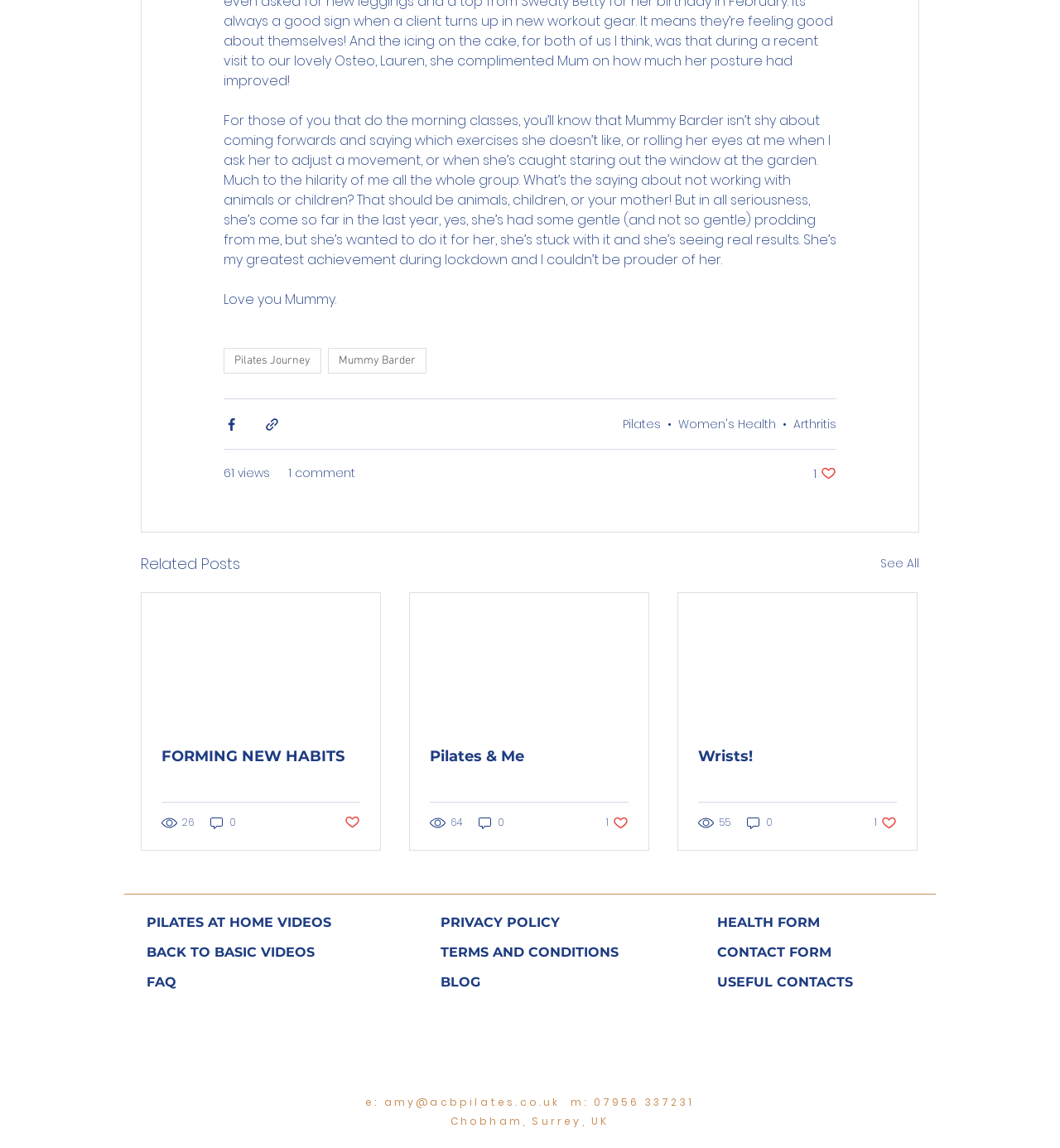Use the details in the image to answer the question thoroughly: 
What is the location mentioned at the bottom of the webpage?

The static text element at the bottom of the webpage mentions 'Chobham, Surrey, UK' as the location.